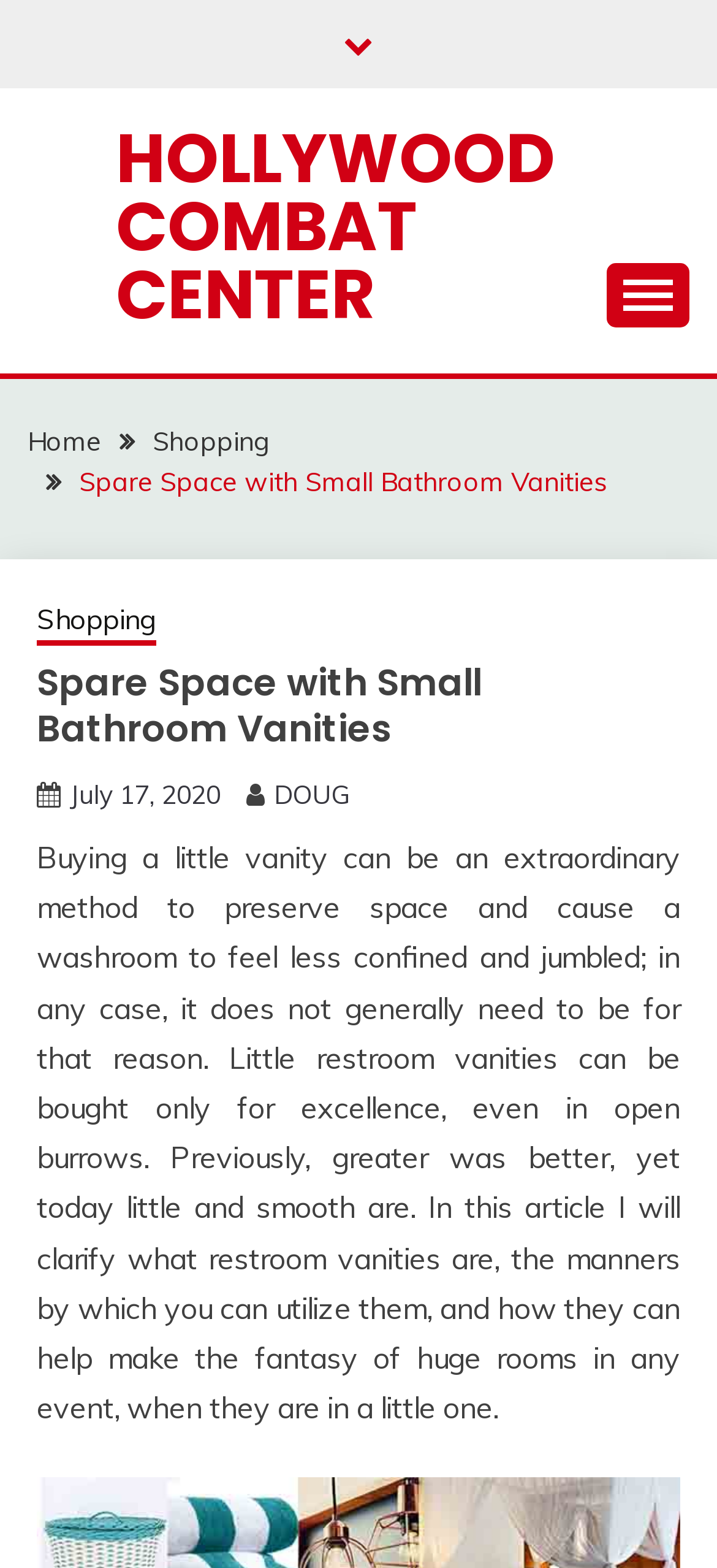Who is the author of the article?
Answer the question with a detailed explanation, including all necessary information.

The webpage has a link 'DOUG' which is likely to be the author of the article, as it is present in the section that contains the article's metadata.